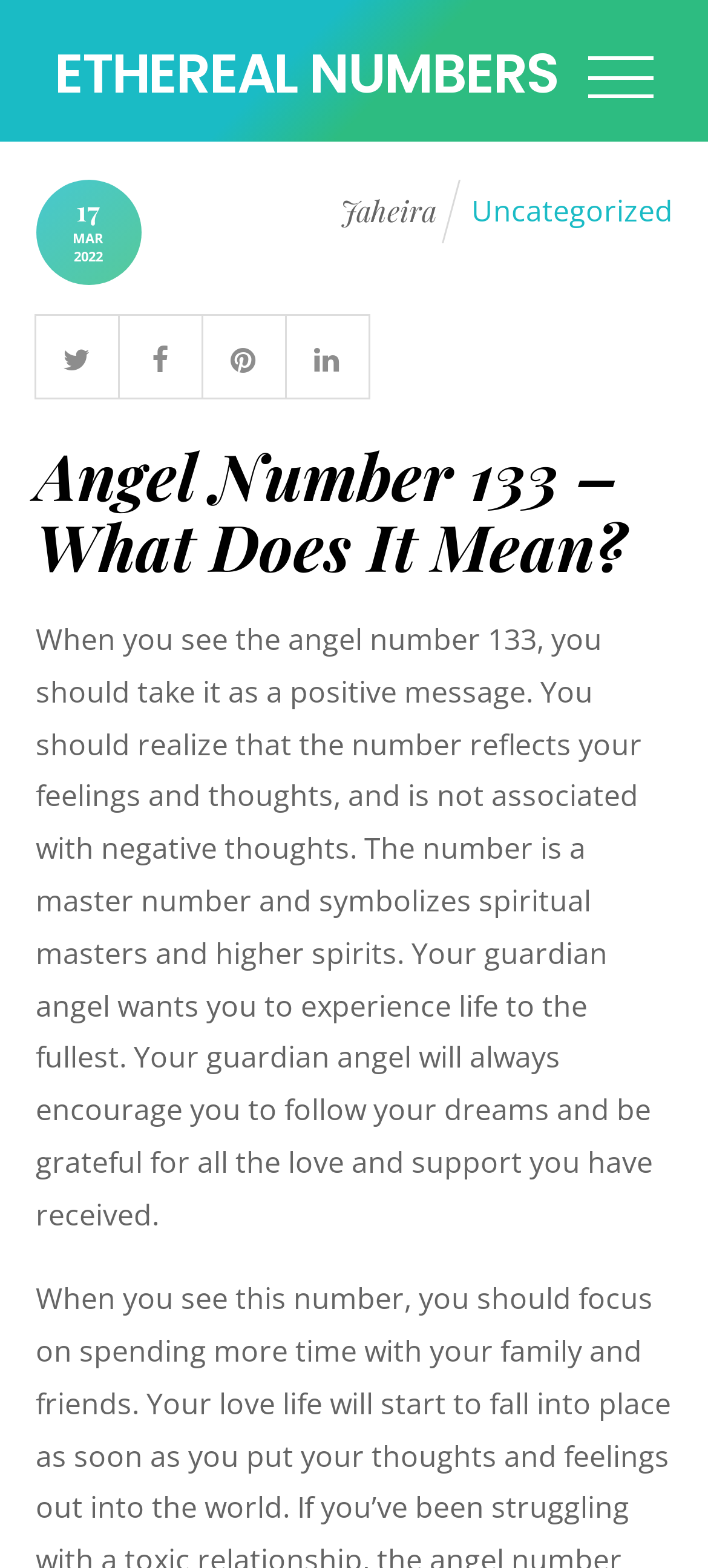Identify and provide the bounding box coordinates of the UI element described: "Uncategorized". The coordinates should be formatted as [left, top, right, bottom], with each number being a float between 0 and 1.

[0.665, 0.122, 0.95, 0.147]